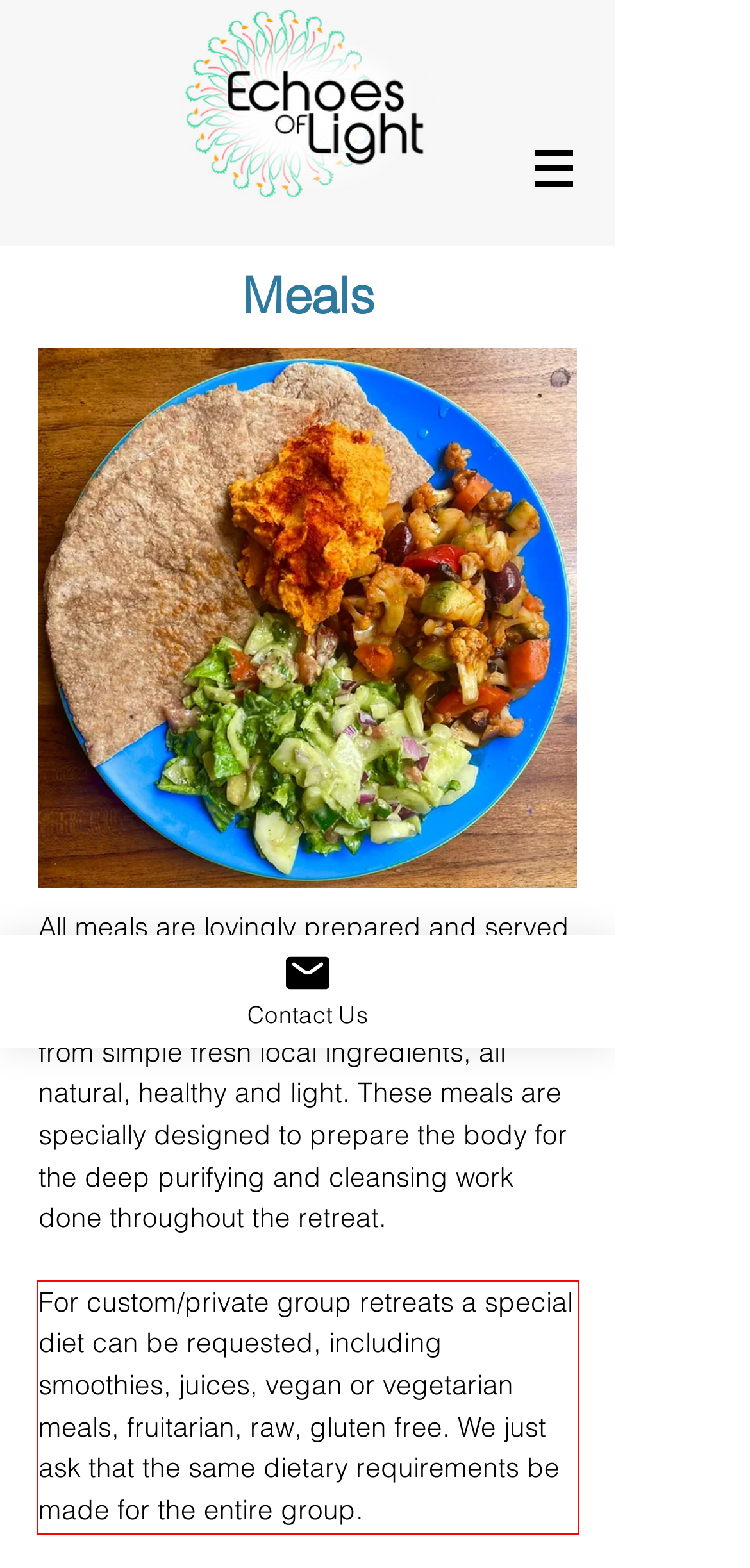You have a screenshot of a webpage where a UI element is enclosed in a red rectangle. Perform OCR to capture the text inside this red rectangle.

For custom/private group retreats a special diet can be requested, including smoothies, juices, vegan or vegetarian meals, fruitarian, raw, gluten free. We just ask that the same dietary requirements be made for the entire group.